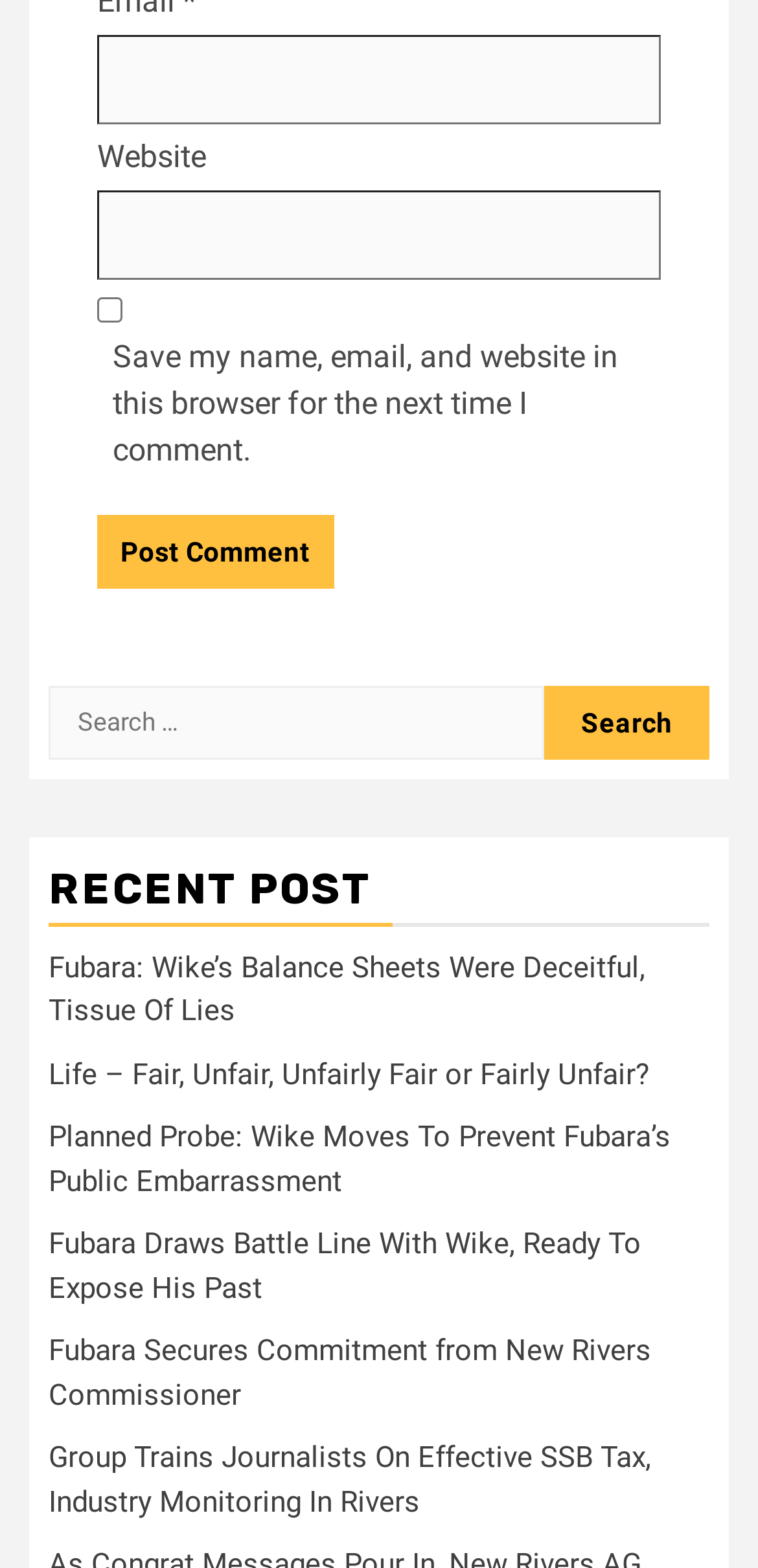What is the function of the search button?
Use the information from the image to give a detailed answer to the question.

The search button is used to search for specific content on the website. When clicked, it will search for the text entered in the search box and display the relevant results.